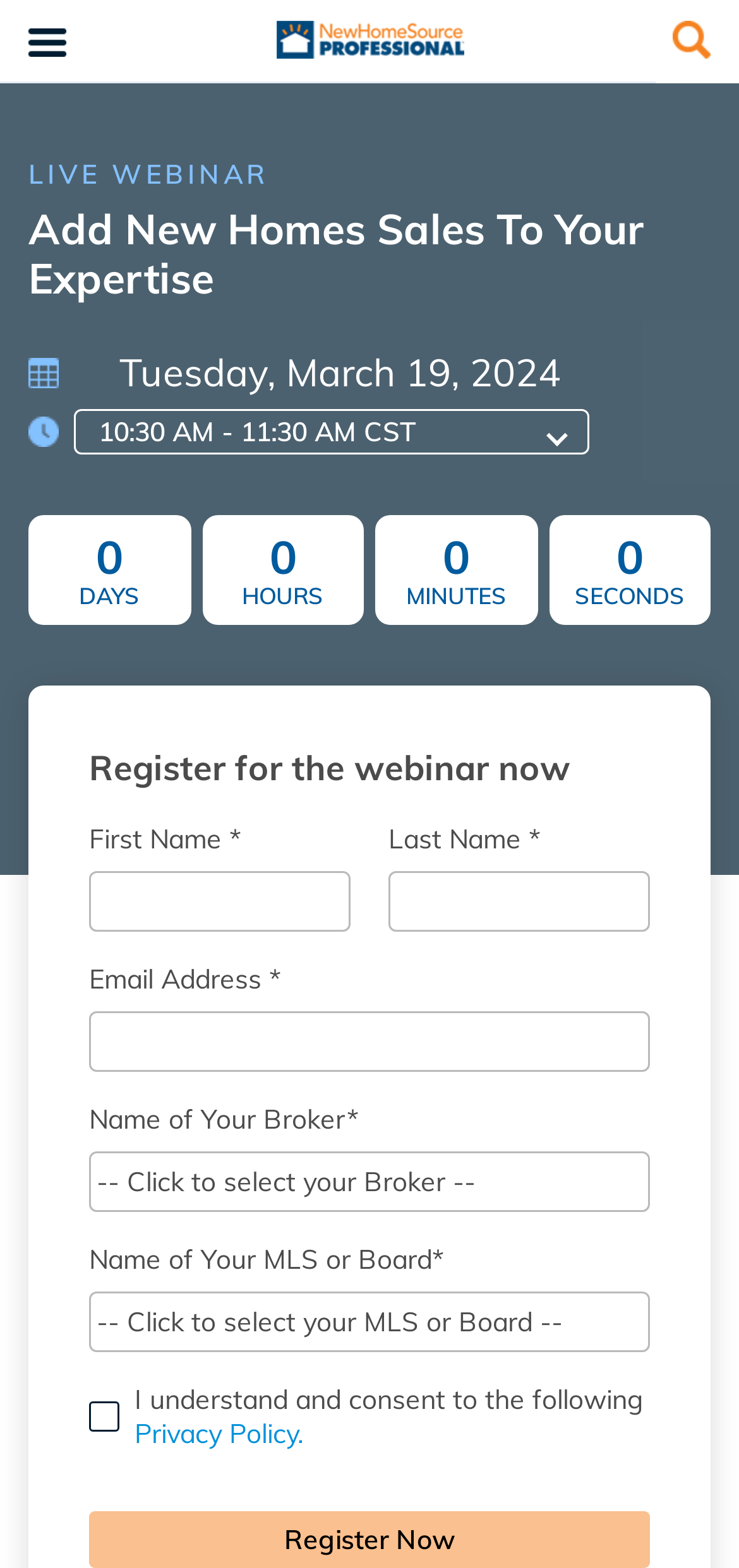Using details from the image, please answer the following question comprehensively:
What is the purpose of the 'Register Now' button?

The 'Register Now' button is located at the bottom of the registration form, and it is likely that its purpose is to submit the registration form and register the user for the webinar. This is inferred from the context of the webpage and the location of the button.